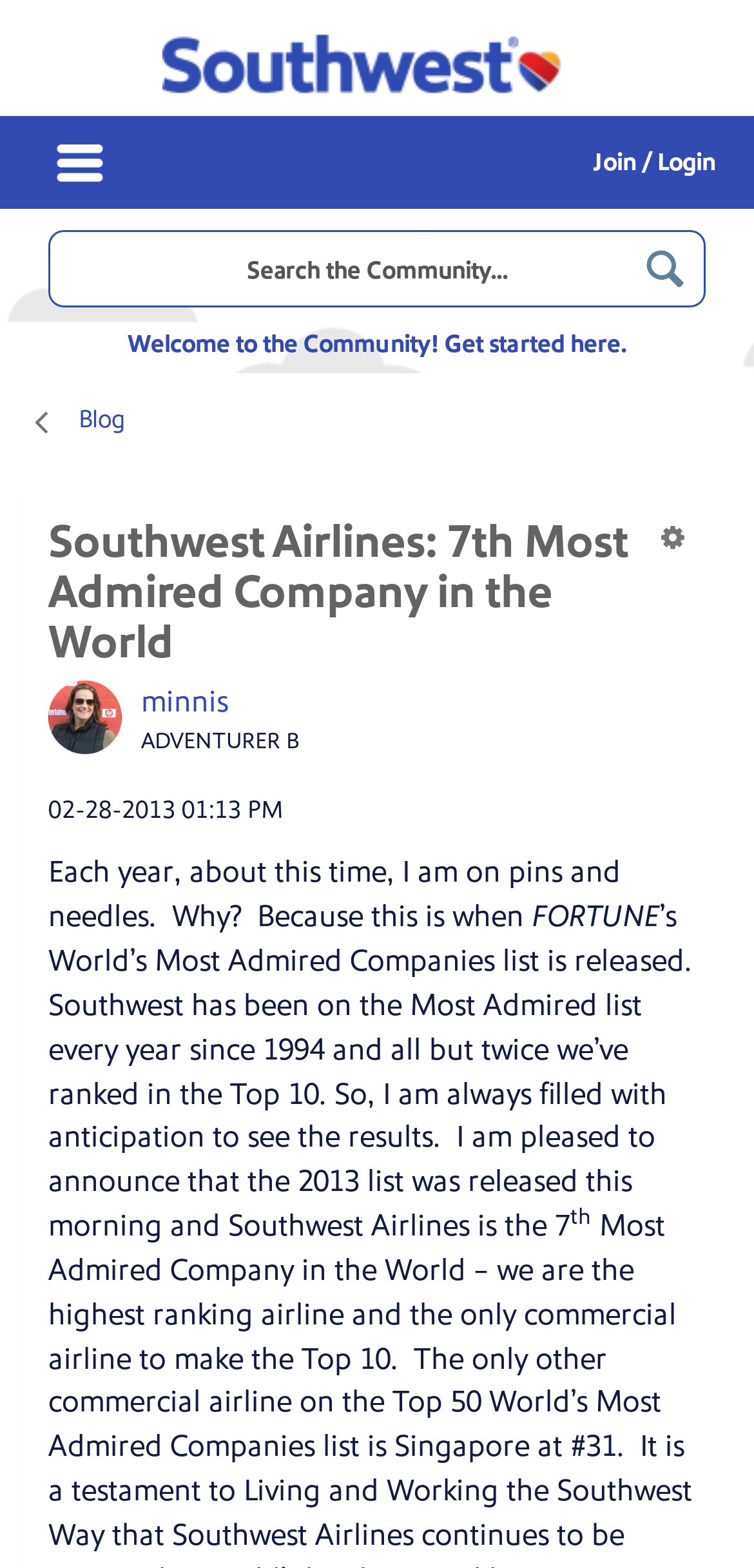What is the date of the post?
Based on the image, answer the question with a single word or brief phrase.

02-28-2013